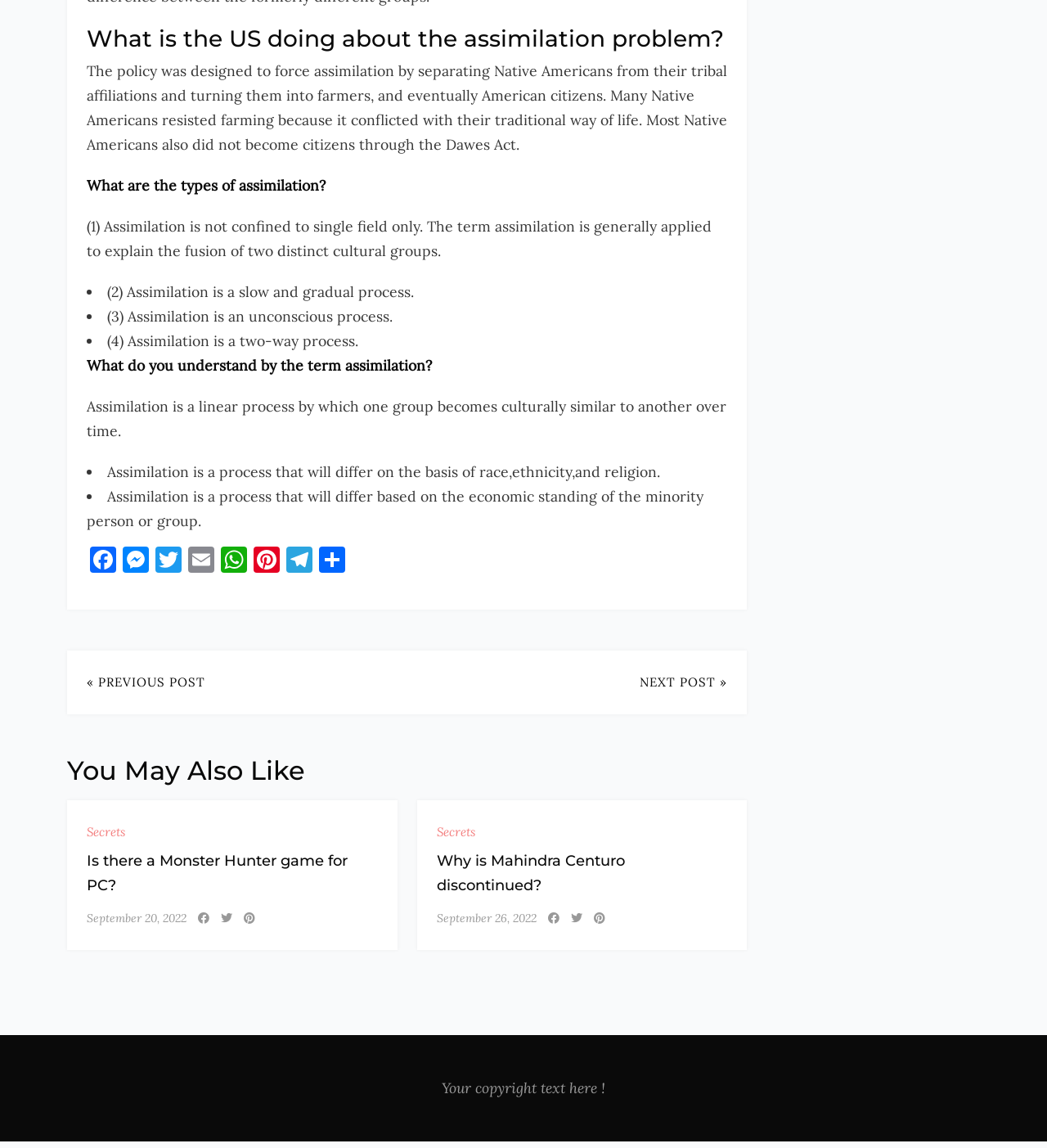Give a concise answer using one word or a phrase to the following question:
How many social media links are available?

6